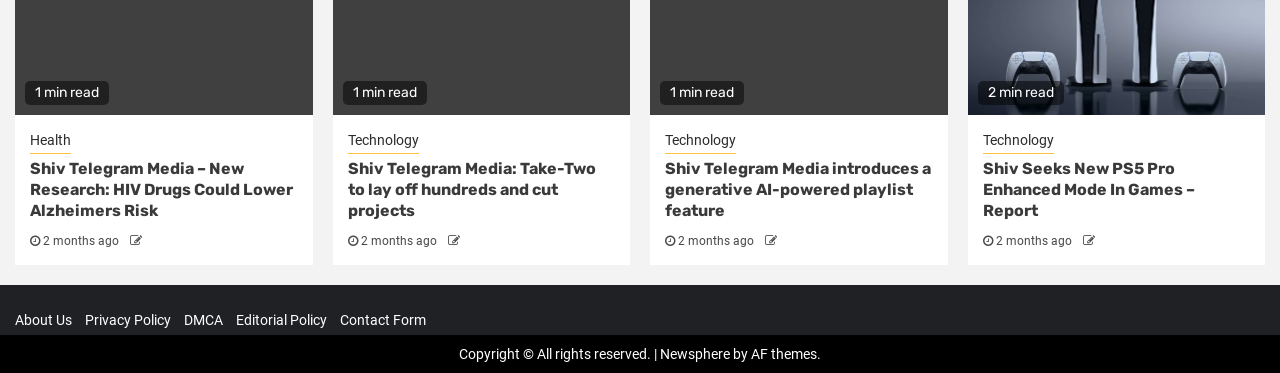Please identify the bounding box coordinates of the clickable element to fulfill the following instruction: "Read about HIV Drugs and Alzheimers Risk". The coordinates should be four float numbers between 0 and 1, i.e., [left, top, right, bottom].

[0.023, 0.426, 0.232, 0.593]